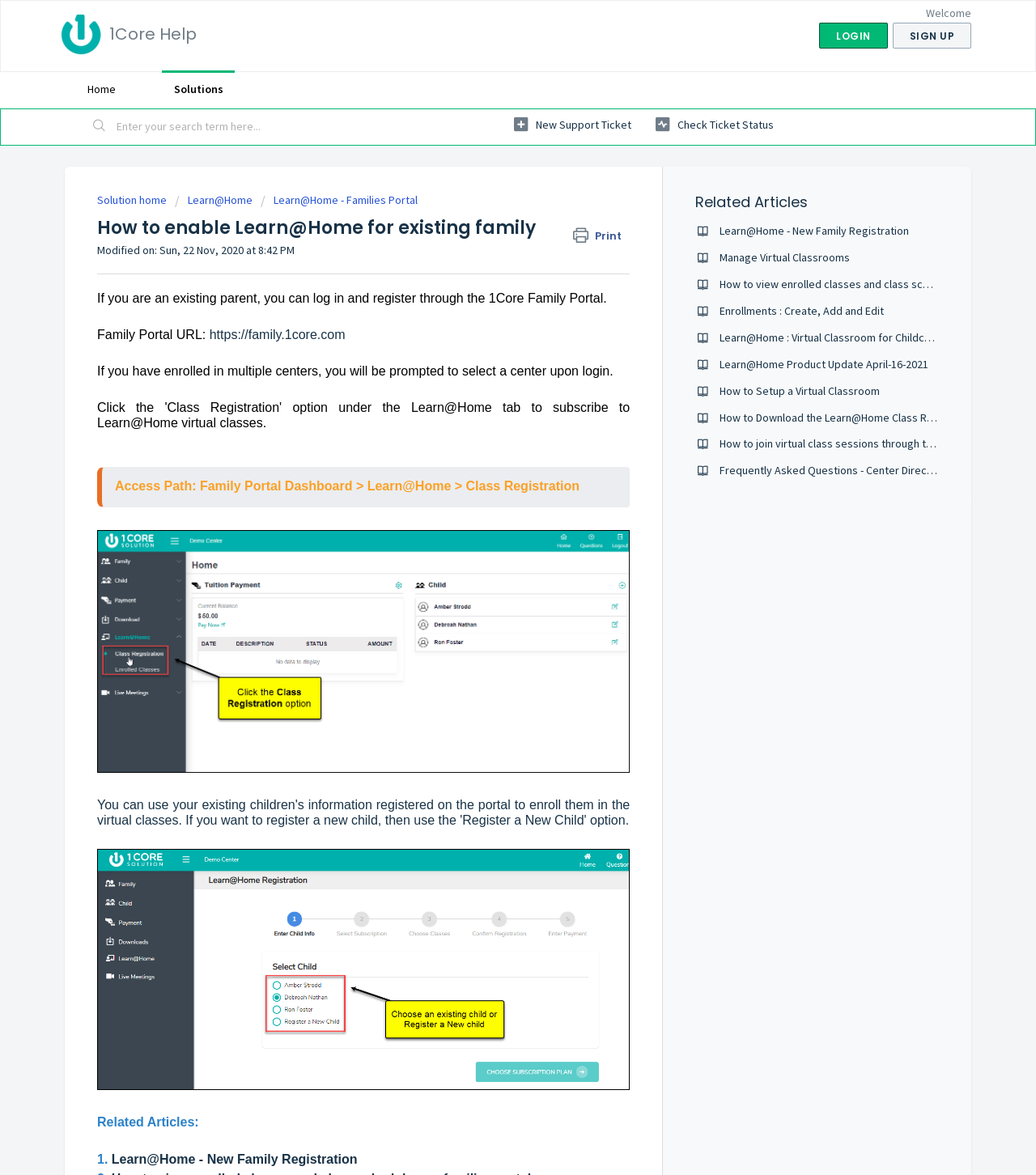Bounding box coordinates must be specified in the format (top-left x, top-left y, bottom-right x, bottom-right y). All values should be floating point numbers between 0 and 1. What are the bounding box coordinates of the UI element described as: Solution home

[0.094, 0.164, 0.163, 0.176]